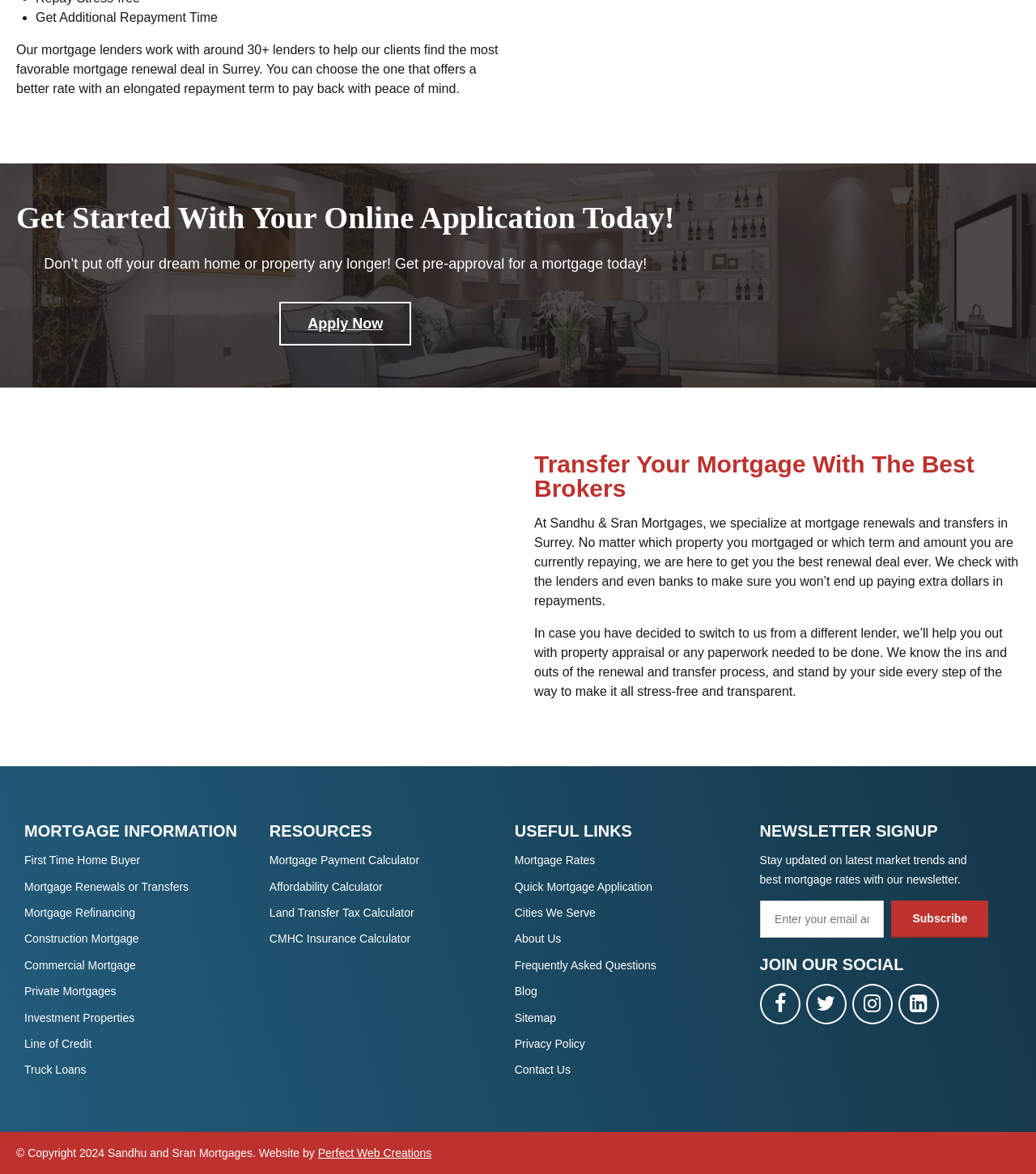What social media platforms does Sandhu and Sran Mortgages have a presence on?
Provide a fully detailed and comprehensive answer to the question.

The social media links in the 'JOIN OUR SOCIAL' section indicate that Sandhu and Sran Mortgages has a presence on Facebook, Twitter, LinkedIn, and Instagram, allowing users to connect with them on these platforms.